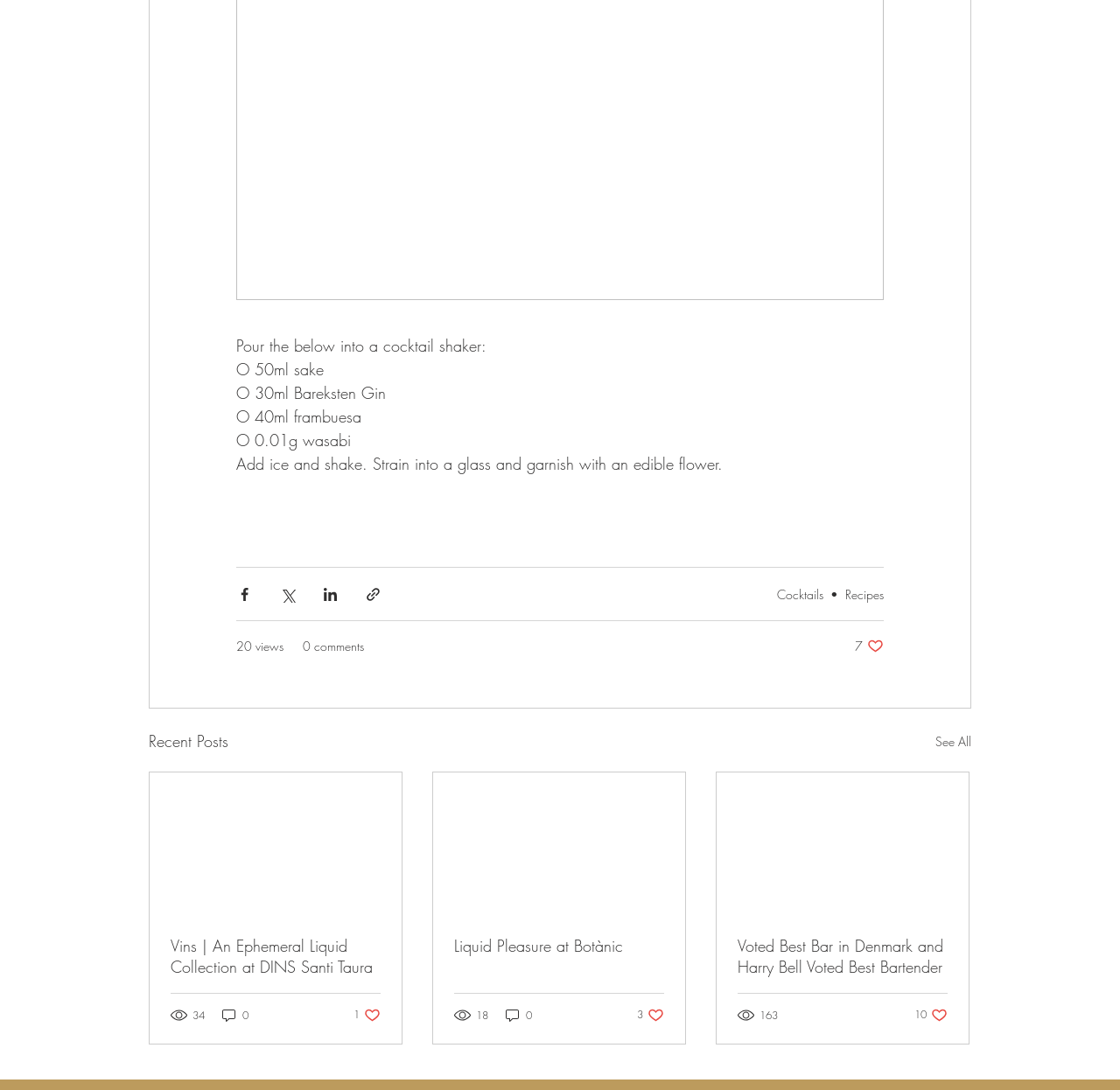What is the recipe for?
Can you provide an in-depth and detailed response to the question?

The webpage appears to be a recipe webpage, and the first section of the webpage provides a recipe for a cocktail. The ingredients and instructions are listed, including sake, Bareksten Gin, frambuesa, wasabi, and ice.